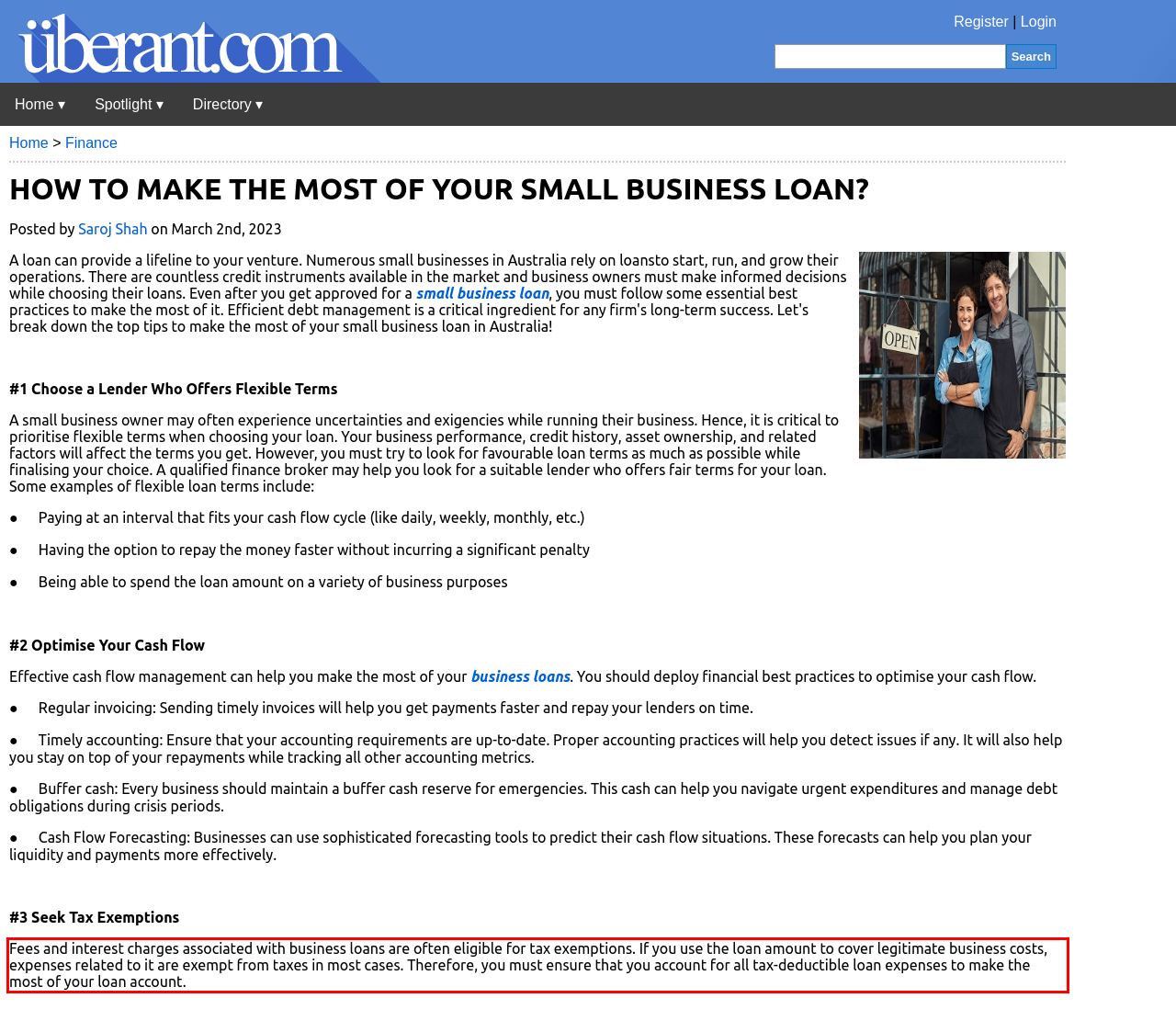You have a screenshot of a webpage with a UI element highlighted by a red bounding box. Use OCR to obtain the text within this highlighted area.

Fees and interest charges associated with business loans are often eligible for tax exemptions. If you use the loan amount to cover legitimate business costs, expenses related to it are exempt from taxes in most cases. Therefore, you must ensure that you account for all tax-deductible loan expenses to make the most of your loan account.